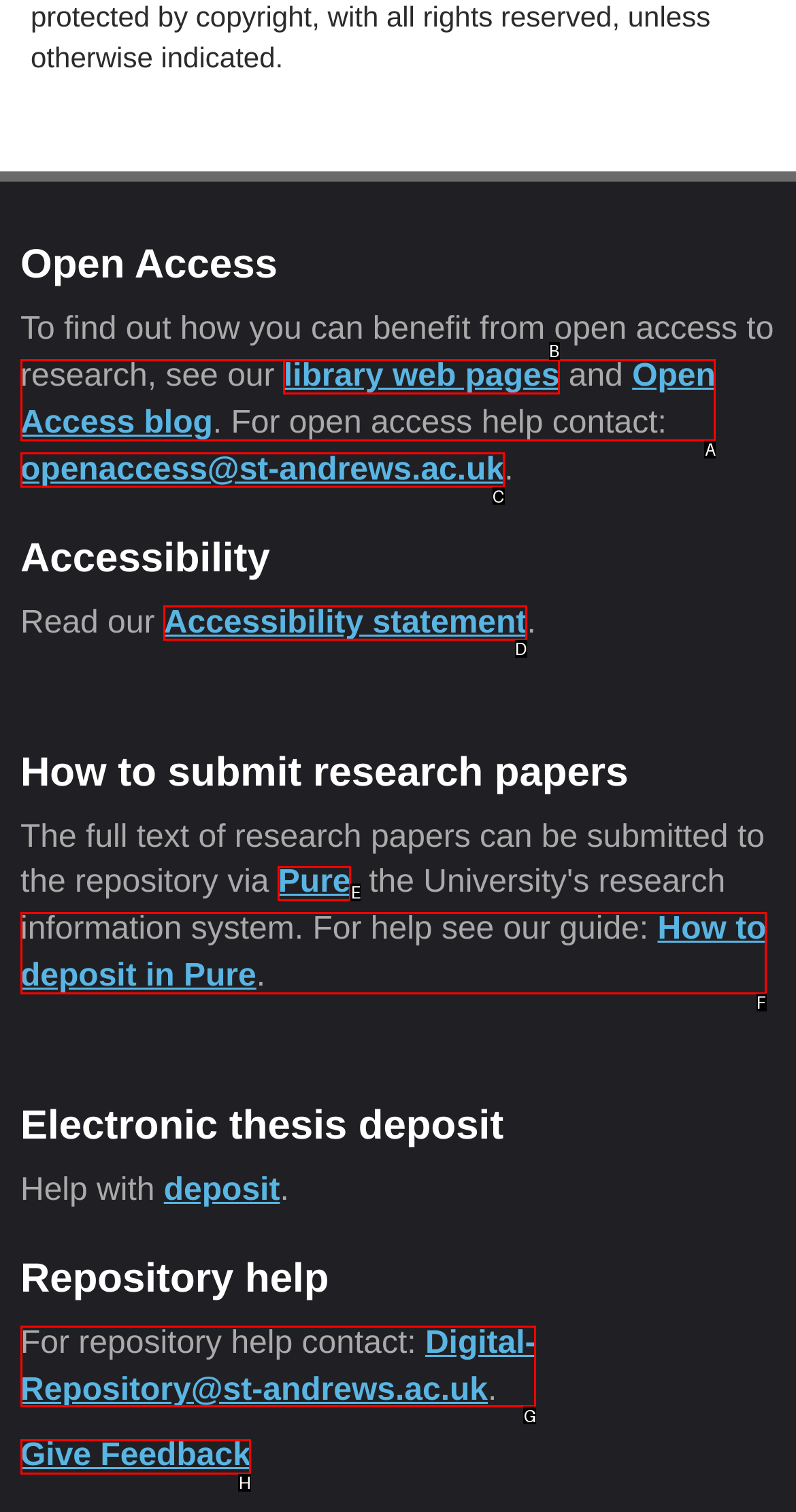Determine the option that aligns with this description: How to deposit in Pure
Reply with the option's letter directly.

F